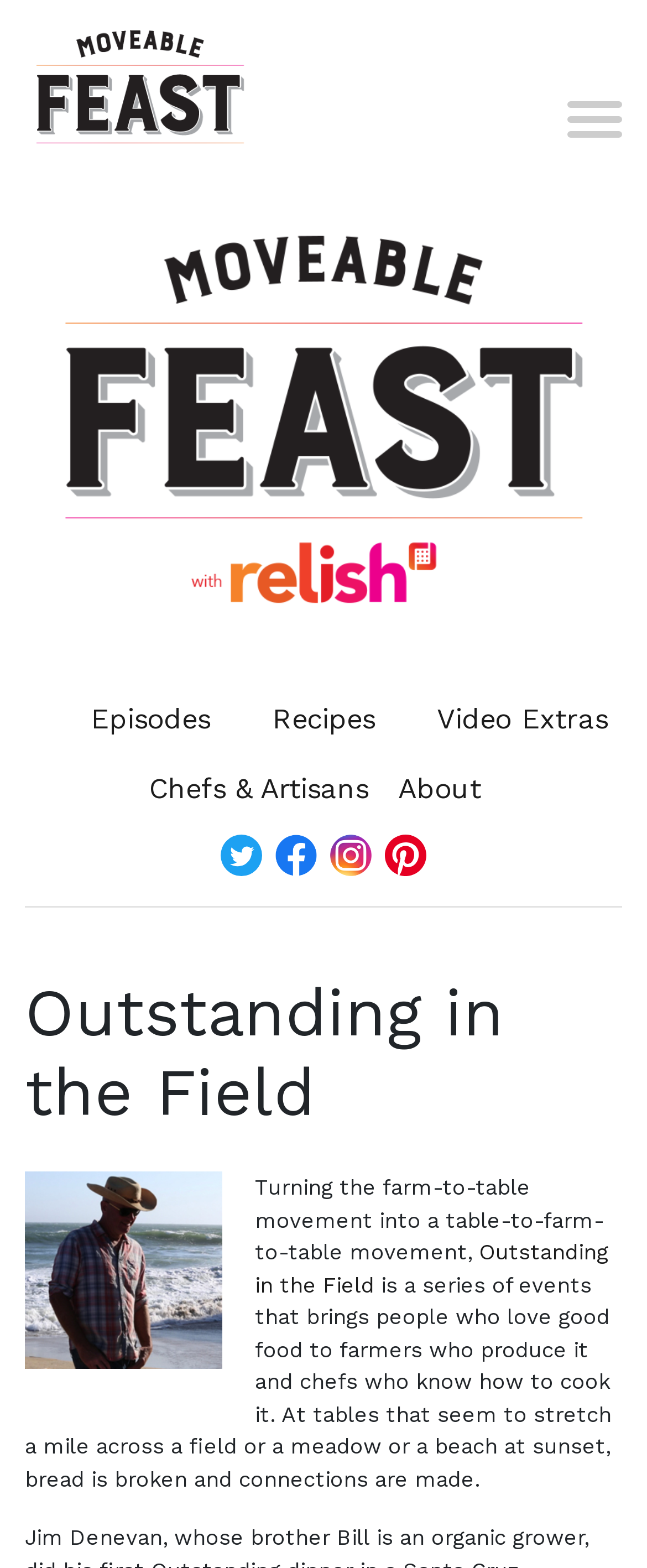Bounding box coordinates are specified in the format (top-left x, top-left y, bottom-right x, bottom-right y). All values are floating point numbers bounded between 0 and 1. Please provide the bounding box coordinate of the region this sentence describes: Outstanding in the Field

[0.394, 0.791, 0.941, 0.827]